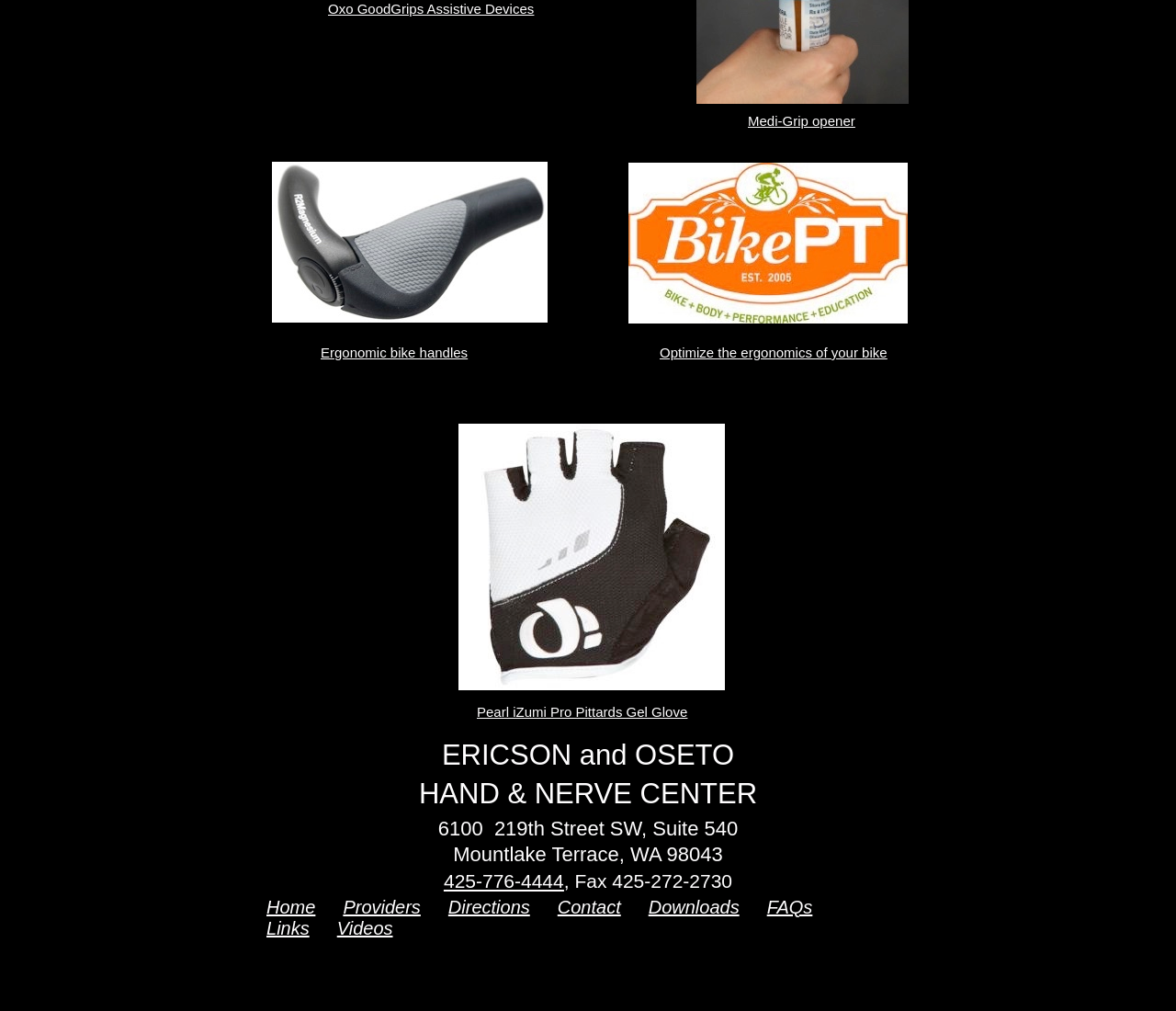Provide the bounding box coordinates for the specified HTML element described in this description: "Providers". The coordinates should be four float numbers ranging from 0 to 1, in the format [left, top, right, bottom].

[0.292, 0.887, 0.358, 0.908]